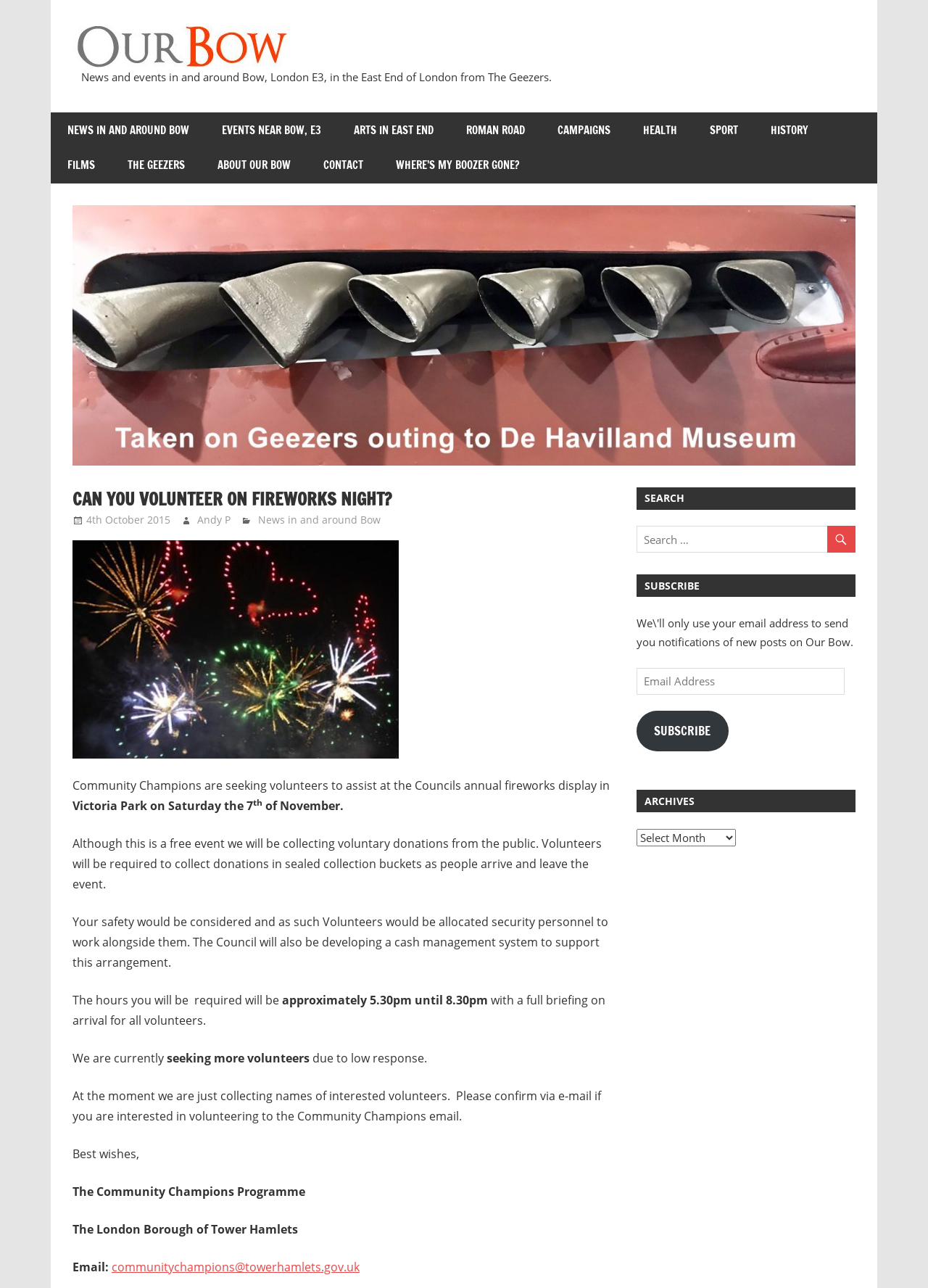Please locate the bounding box coordinates of the element that should be clicked to complete the given instruction: "Subscribe with your email address".

[0.686, 0.518, 0.91, 0.539]